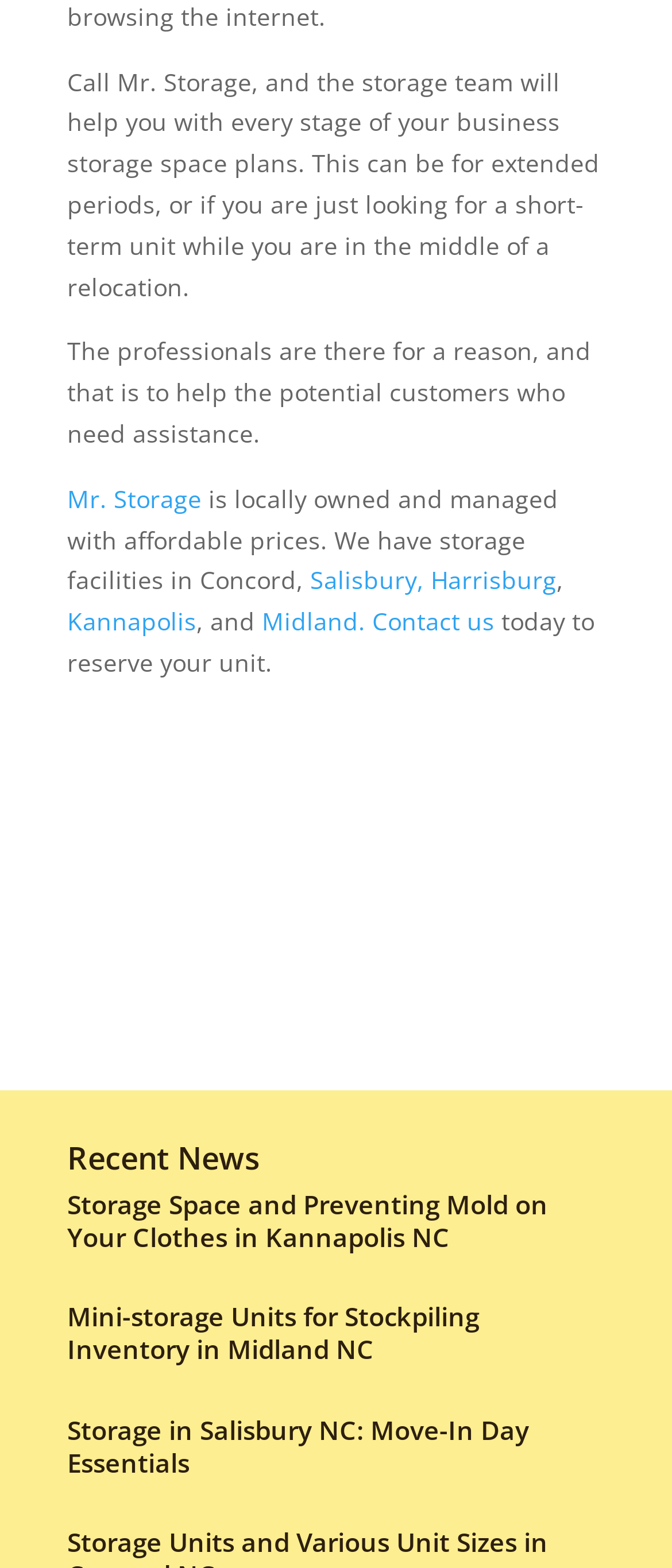Determine the bounding box coordinates of the section to be clicked to follow the instruction: "contact us". The coordinates should be given as four float numbers between 0 and 1, formatted as [left, top, right, bottom].

[0.554, 0.386, 0.736, 0.407]